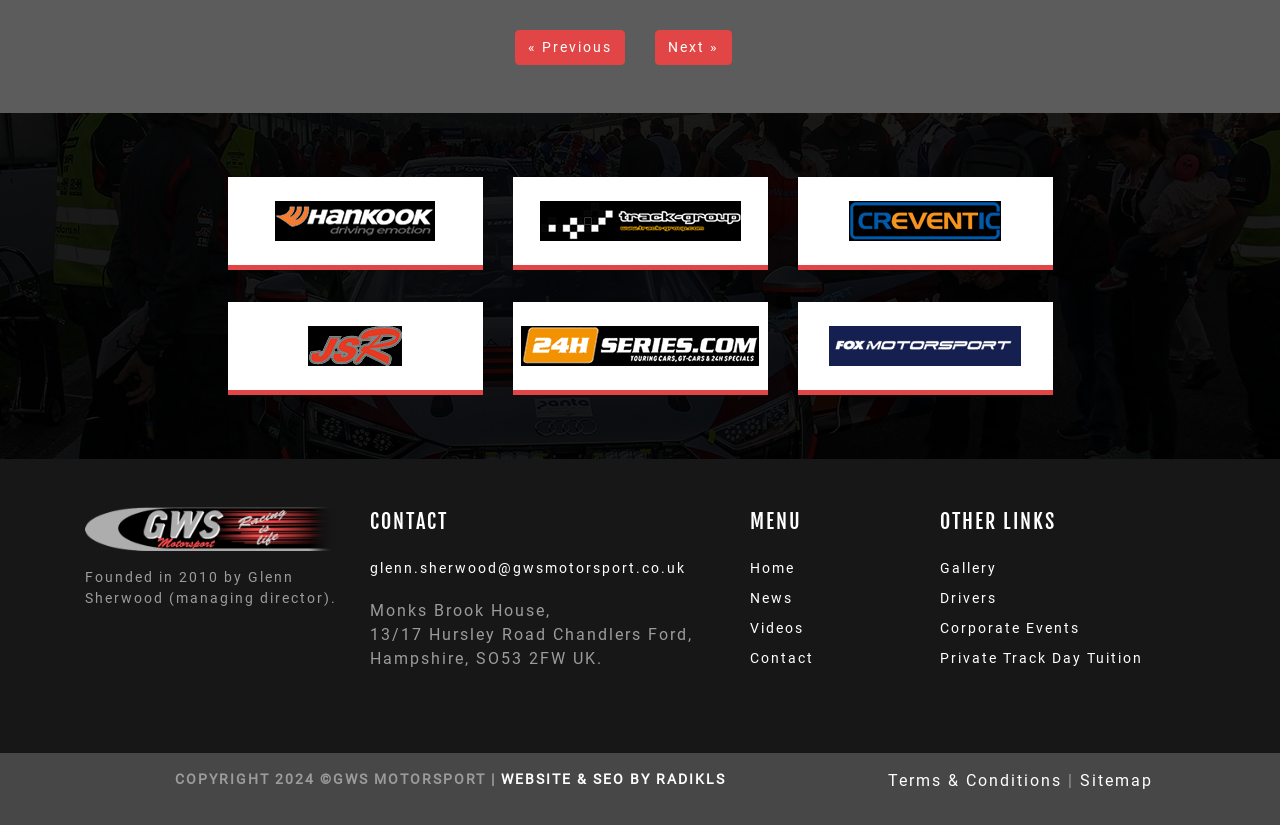Locate the coordinates of the bounding box for the clickable region that fulfills this instruction: "Contact Glenn Sherwood".

[0.289, 0.679, 0.536, 0.698]